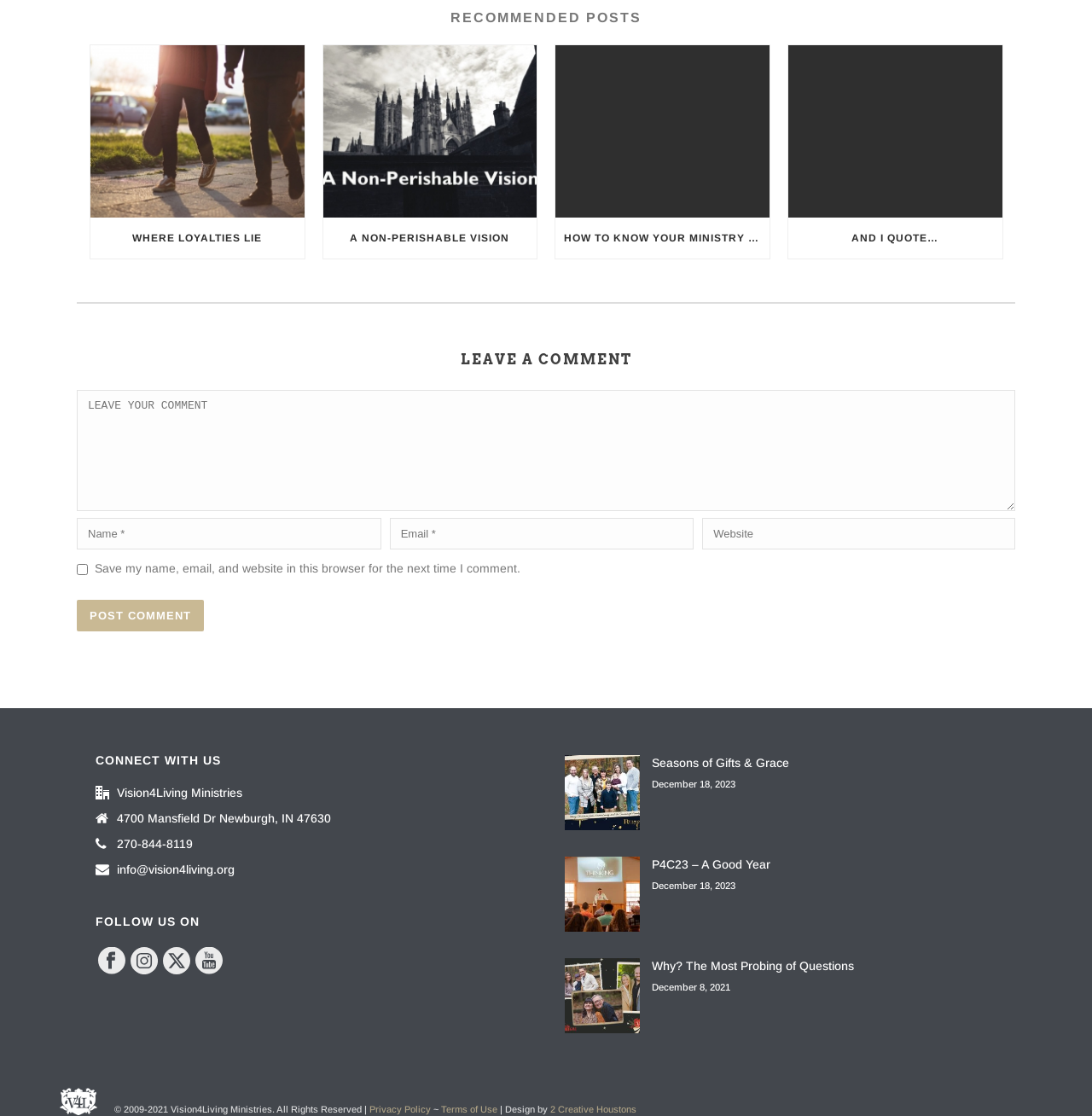Respond to the following question with a brief word or phrase:
What is the address of Vision4Living Ministries?

4700 Mansfield Dr Newburgh, IN 47630